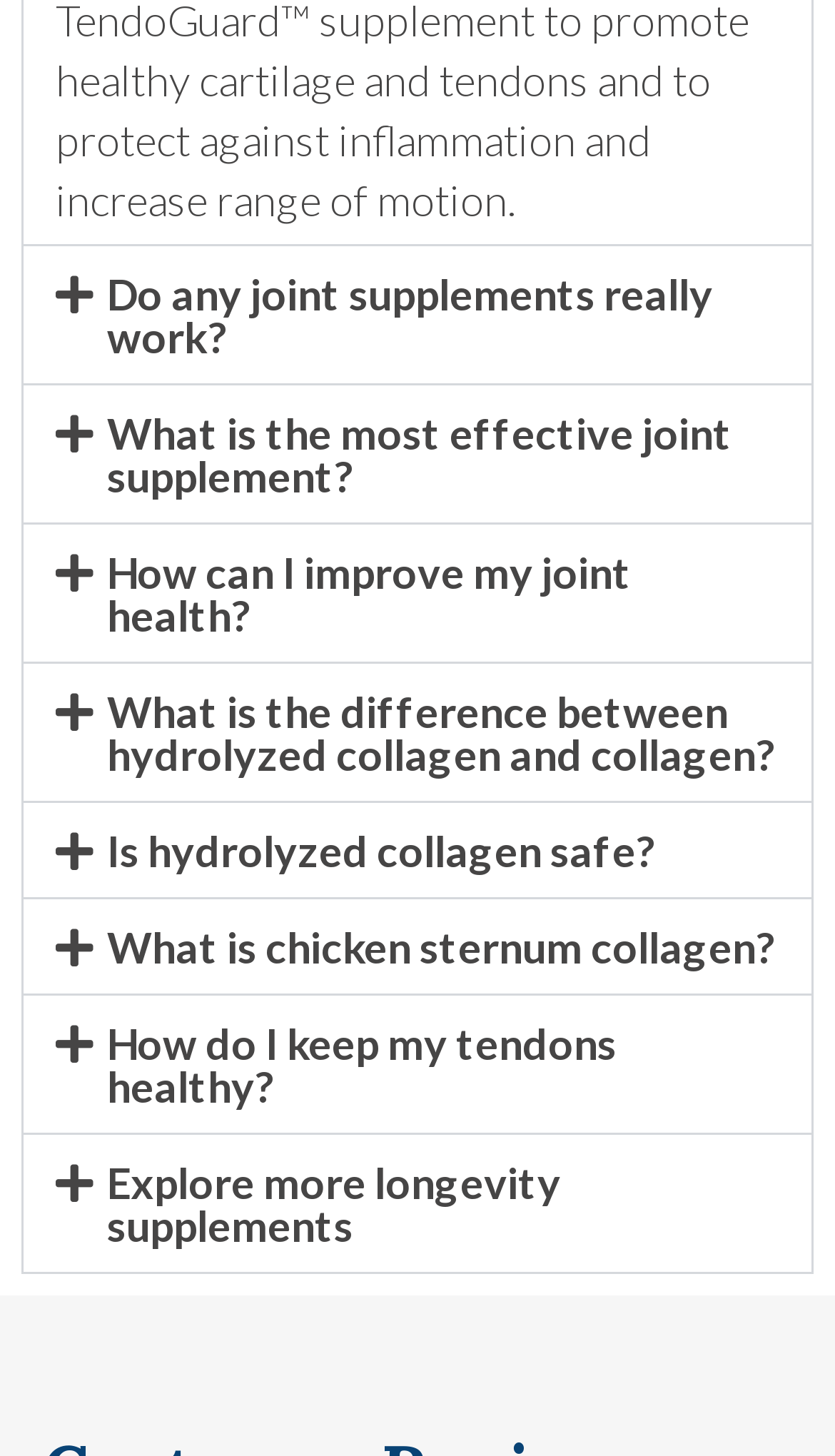Is the 'Explore more longevity supplements' tab related to joint health?
Carefully analyze the image and provide a thorough answer to the question.

Although the tab is titled 'Explore more longevity supplements', its location among other tabs related to joint health and supplements suggests that it is likely related to joint health as well.